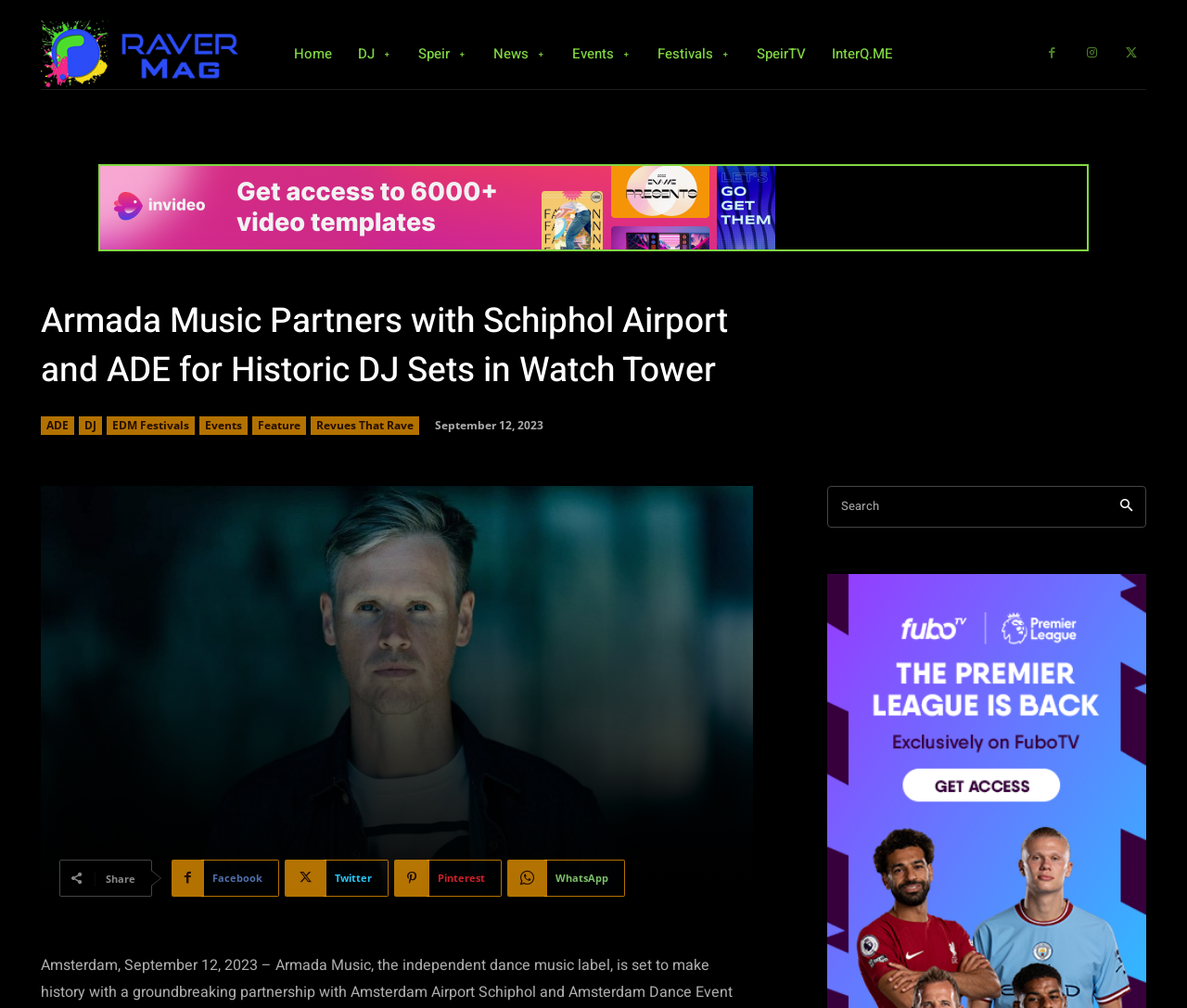How many navigation links are available at the top?
Refer to the screenshot and deliver a thorough answer to the question presented.

There are eight navigation links available at the top of the webpage, which are Home, DJ, Speir, News, Events, Festivals, SpeirTV, and InterQ.ME.